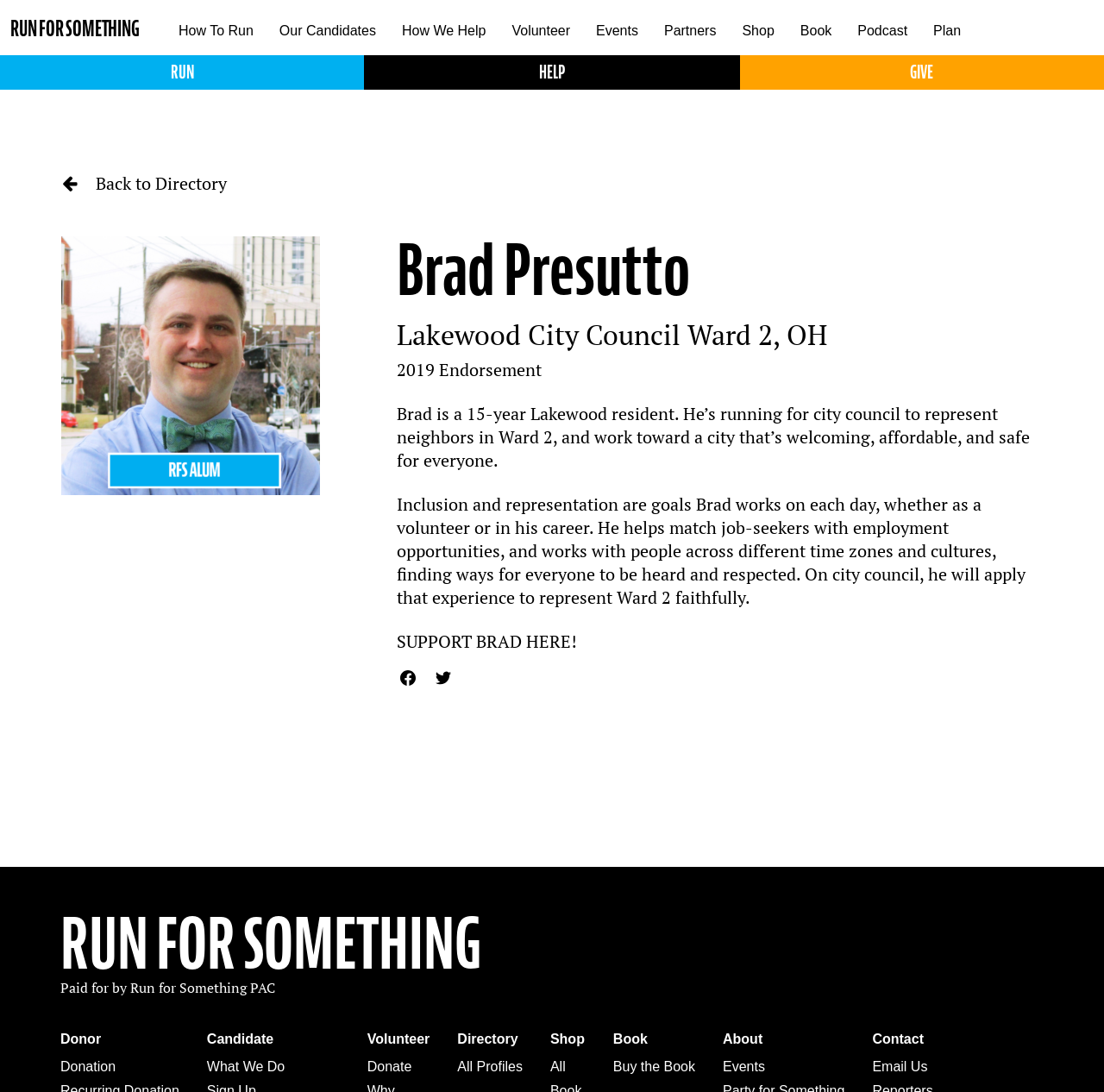What is Brad Presutto running for?
Give a comprehensive and detailed explanation for the question.

Based on the webpage, Brad Presutto is running for Lakewood City Council Ward 2, as indicated by the text 'Lakewood City Council Ward 2' next to his name.